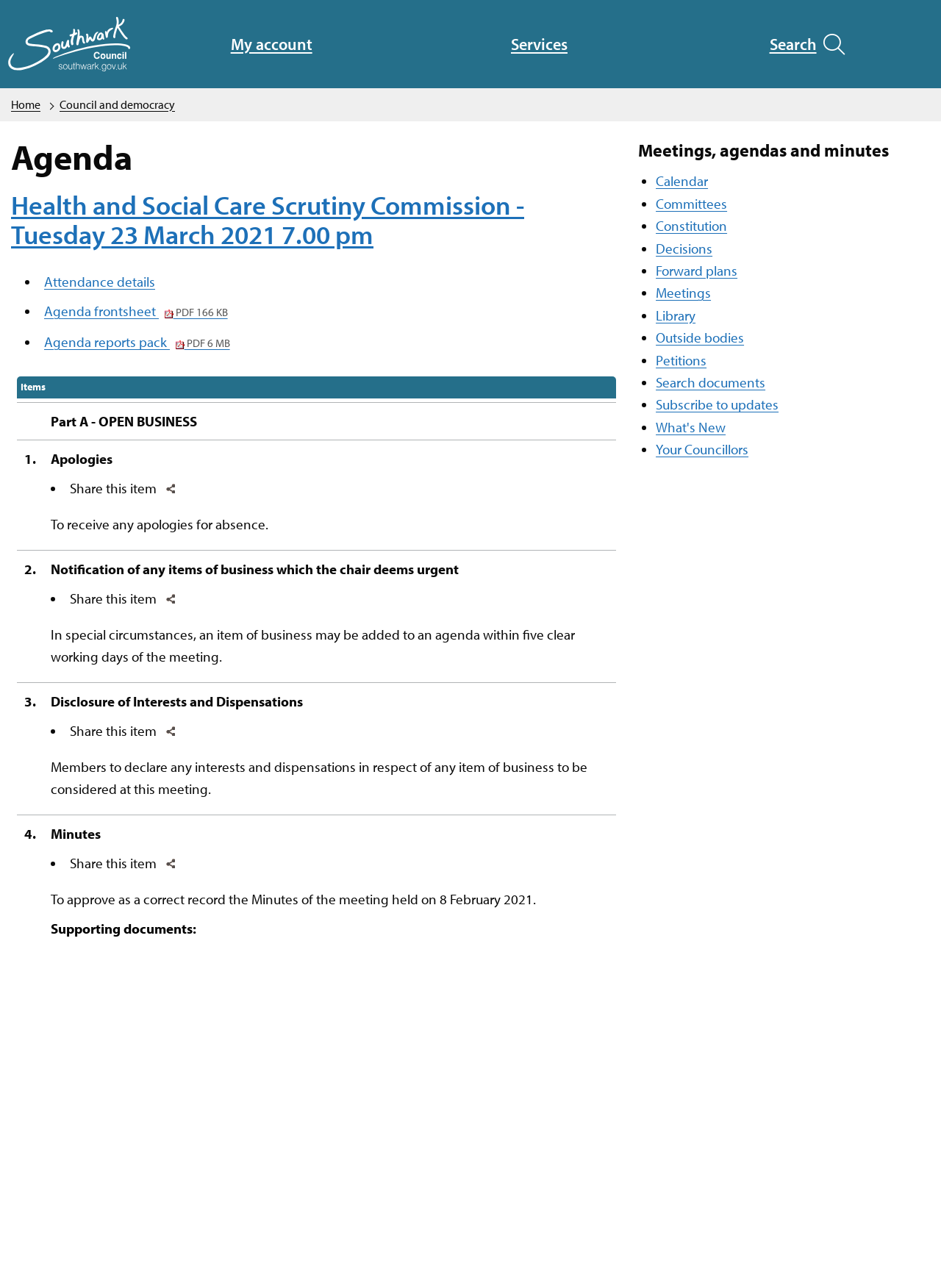What is the purpose of the 'Share this item' button?
Using the image, provide a concise answer in one word or a short phrase.

To share the item